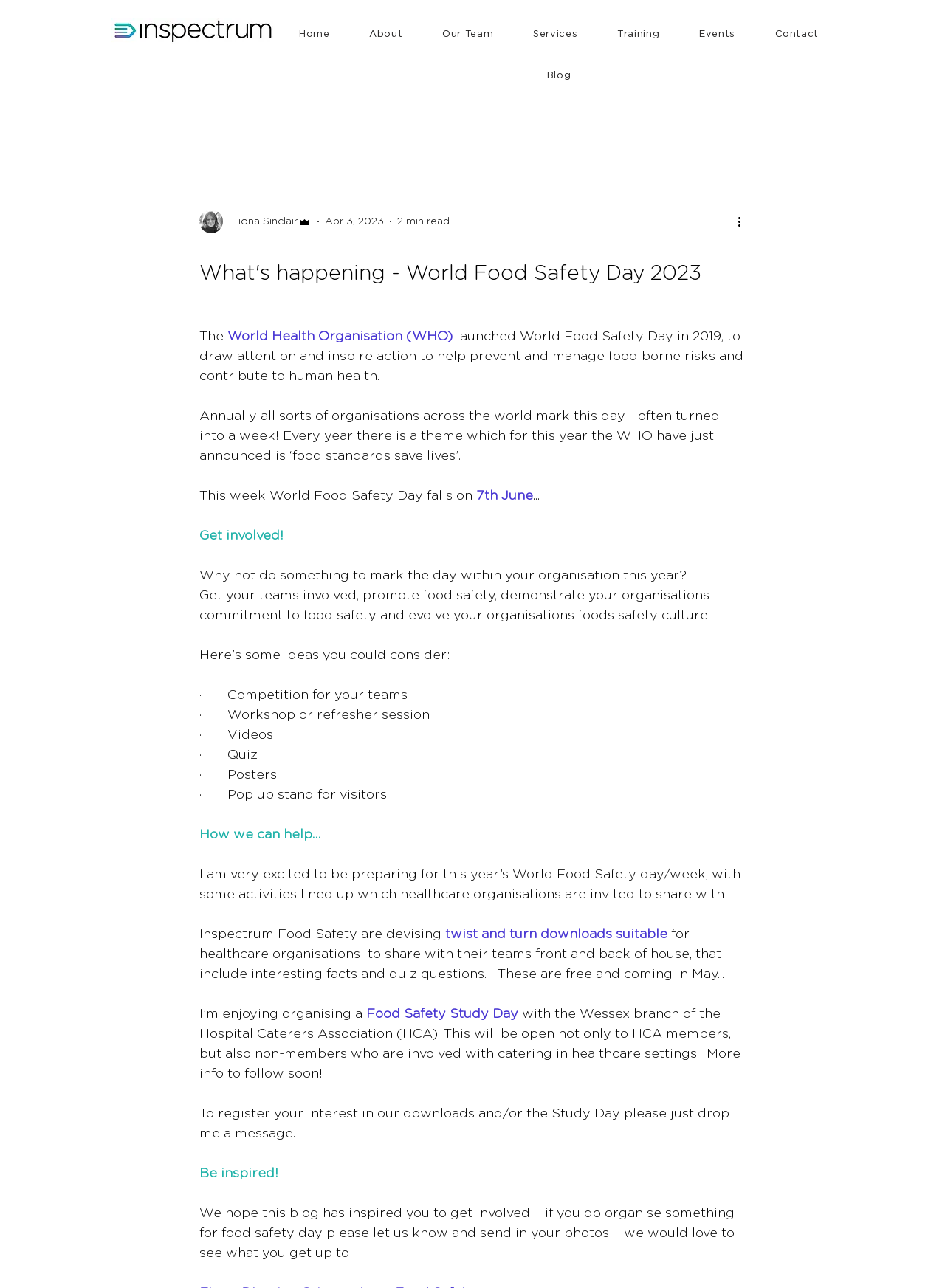What is the date of World Food Safety Day this year?
Could you give a comprehensive explanation in response to this question?

I read the blog post and found the date of World Food Safety Day this year, which is '7th June', as mentioned in the text.